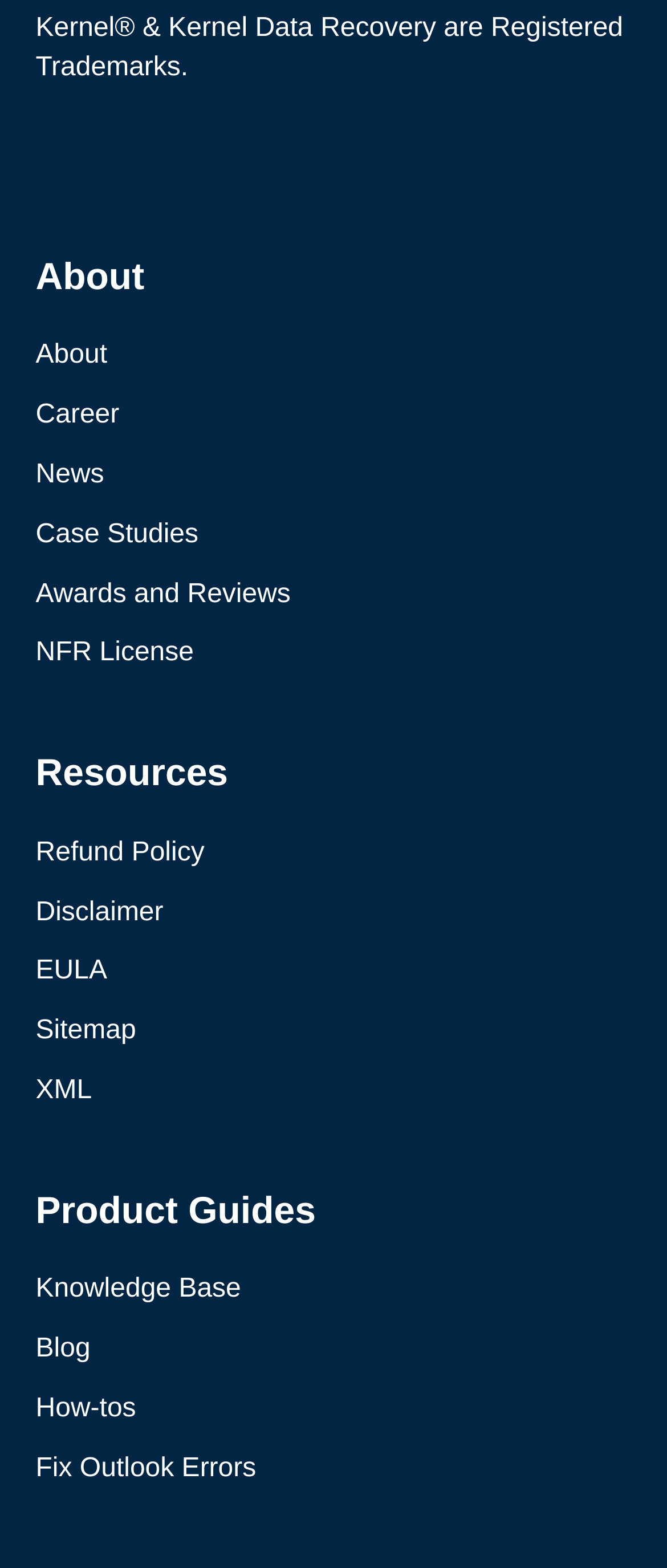Please determine the bounding box coordinates of the area that needs to be clicked to complete this task: 'Access Knowledge Base'. The coordinates must be four float numbers between 0 and 1, formatted as [left, top, right, bottom].

[0.053, 0.811, 0.361, 0.836]